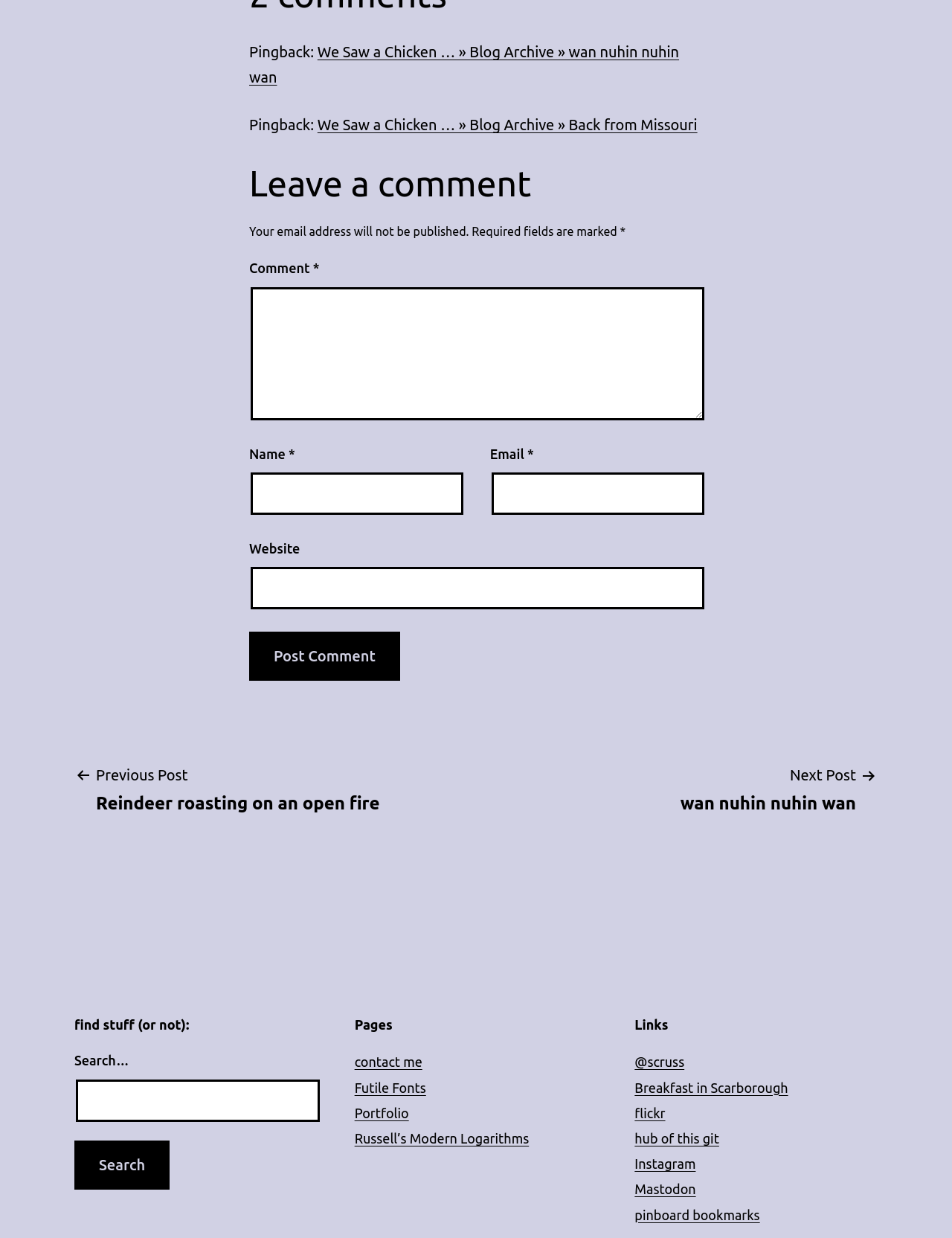What is the link 'wan nuhin nuhin wan' related to?
Answer the question in as much detail as possible.

The link 'wan nuhin nuhin wan' is located under the 'Blog Archive' section, indicating that it is a blog post or article within the website's archive.